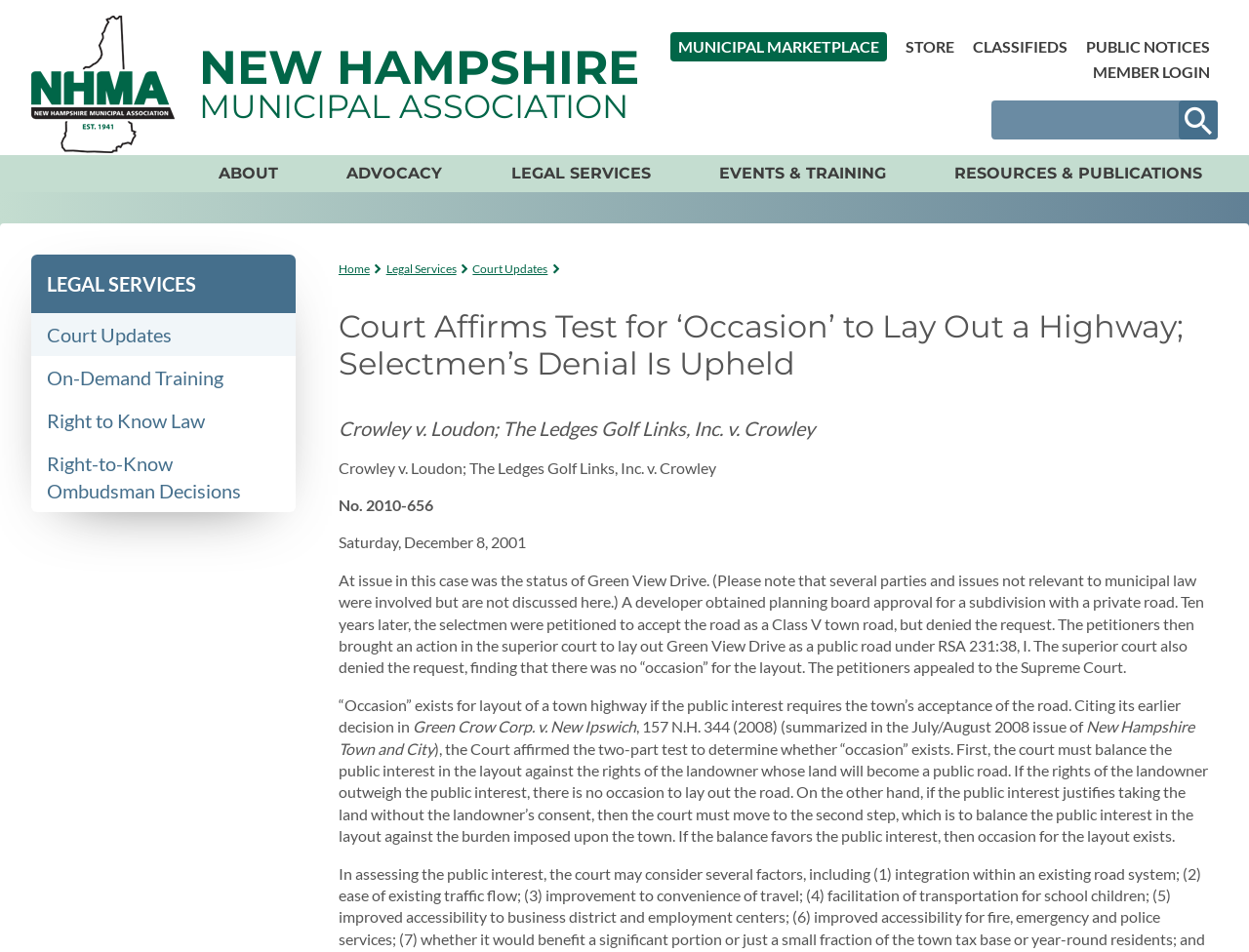Please answer the following question as detailed as possible based on the image: 
What is the topic of the article?

I found the answer by looking at the main heading of the article, which is 'Court Affirms Test for ‘Occasion’ to Lay Out a Highway; Selectmen’s Denial Is Upheld'.